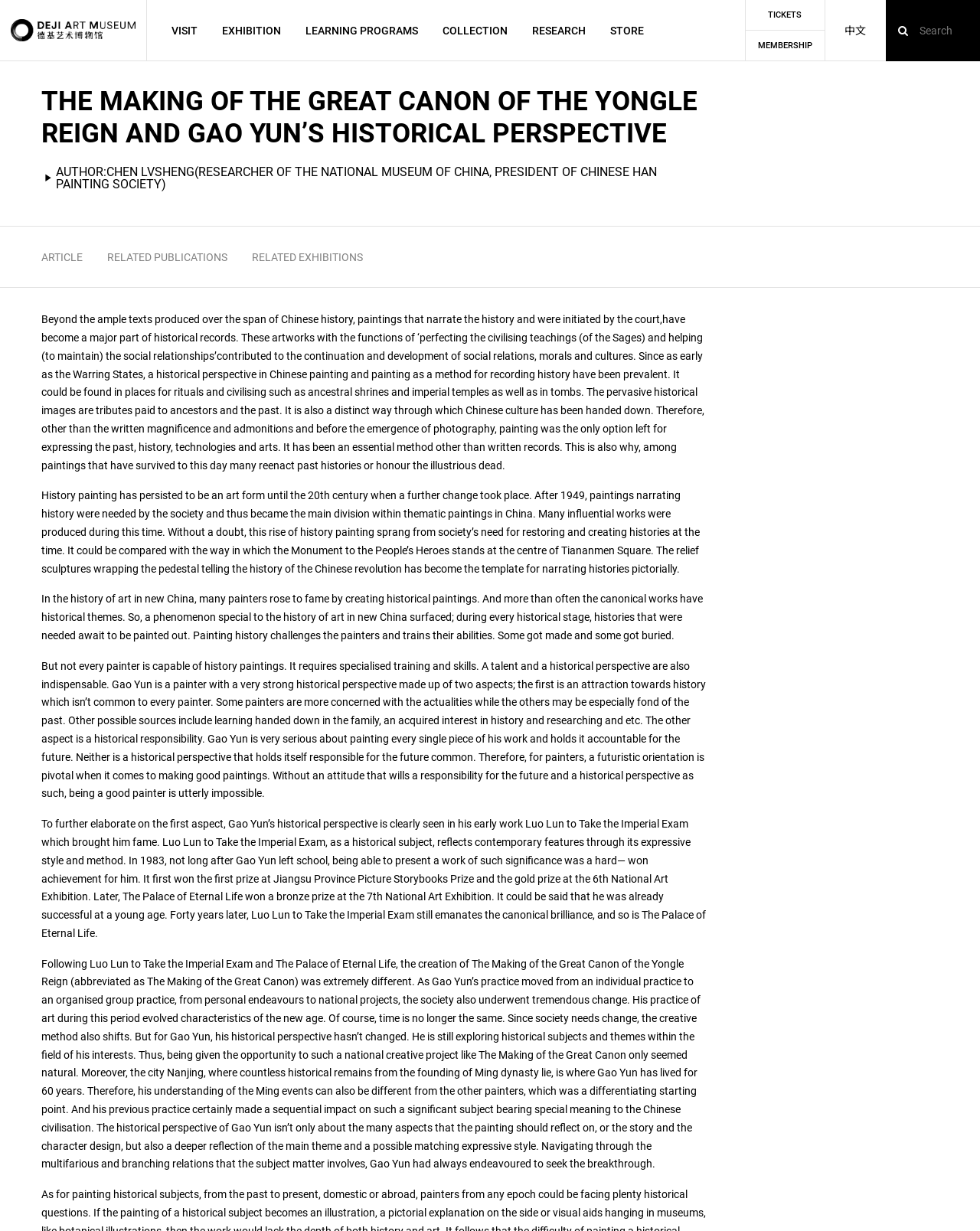Please determine the bounding box coordinates for the element that should be clicked to follow these instructions: "Switch to Chinese language".

[0.841, 0.0, 0.904, 0.05]